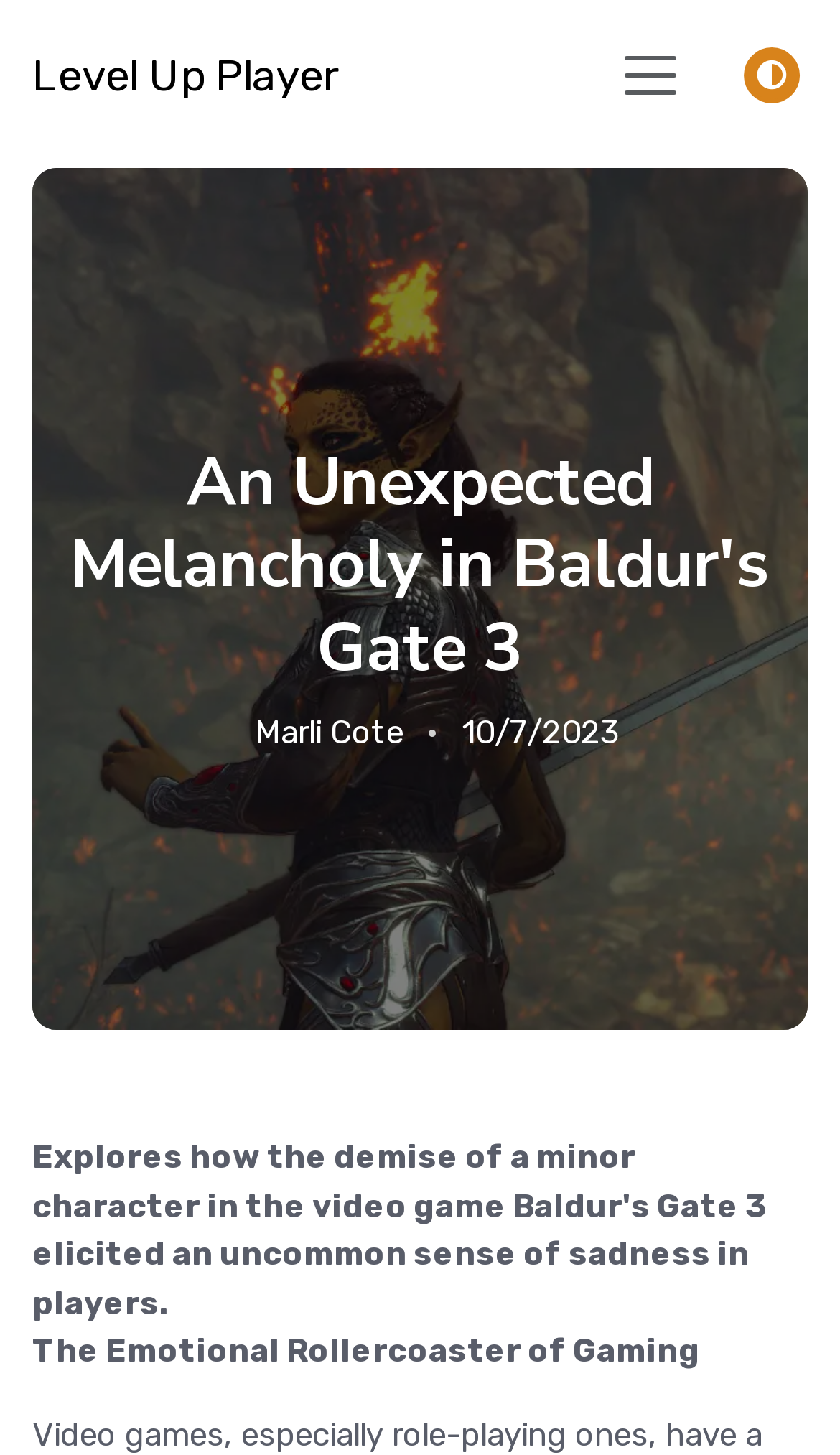Produce a meticulous description of the webpage.

The webpage appears to be an article about gaming, specifically discussing "An Unexpected Melancholy in Baldur's Gate 3". At the top left of the page, there is a link to "Level Up Player". Next to it, on the top right, is a button to toggle navigation, which is not expanded. Further to the right, there is another button with an icon, which is also not expanded.

Below the top navigation elements, there is a large image or graphic that spans almost the entire width of the page, with a heading "An Unexpected Melancholy in Baldur's Gate 3" positioned near the top center of the image. The heading is followed by a link to the author, "Marli Cote", and a date, "10/7/2023", which are positioned side by side.

At the very bottom of the image, there is a static text "The Emotional Rollercoaster of Gaming", which serves as a caption or a tagline for the article. Overall, the webpage has a clear focus on the article's title and content, with minimal navigation elements at the top.